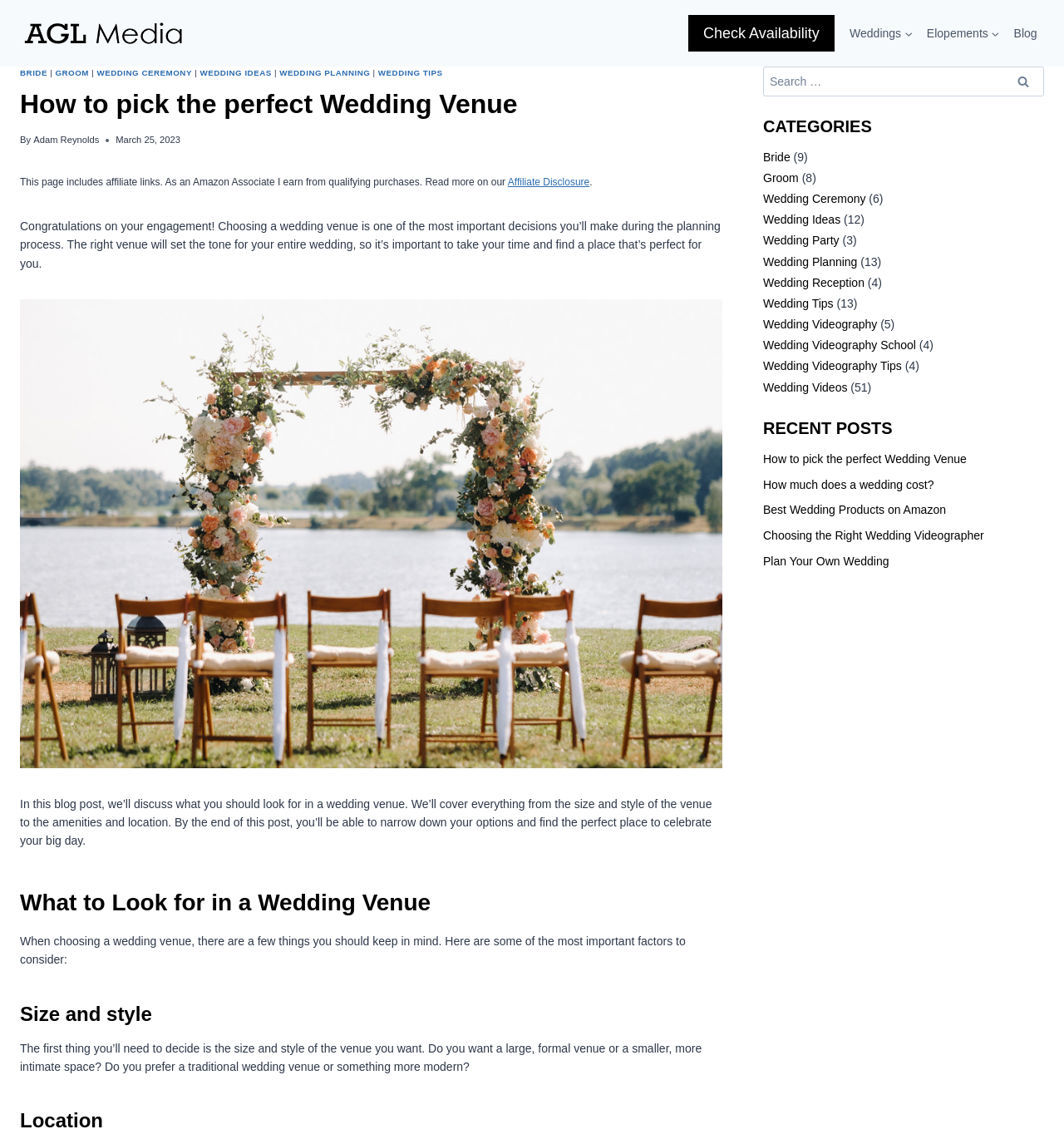Locate the bounding box coordinates of the segment that needs to be clicked to meet this instruction: "Explore the 'Weddings' category".

[0.792, 0.015, 0.864, 0.043]